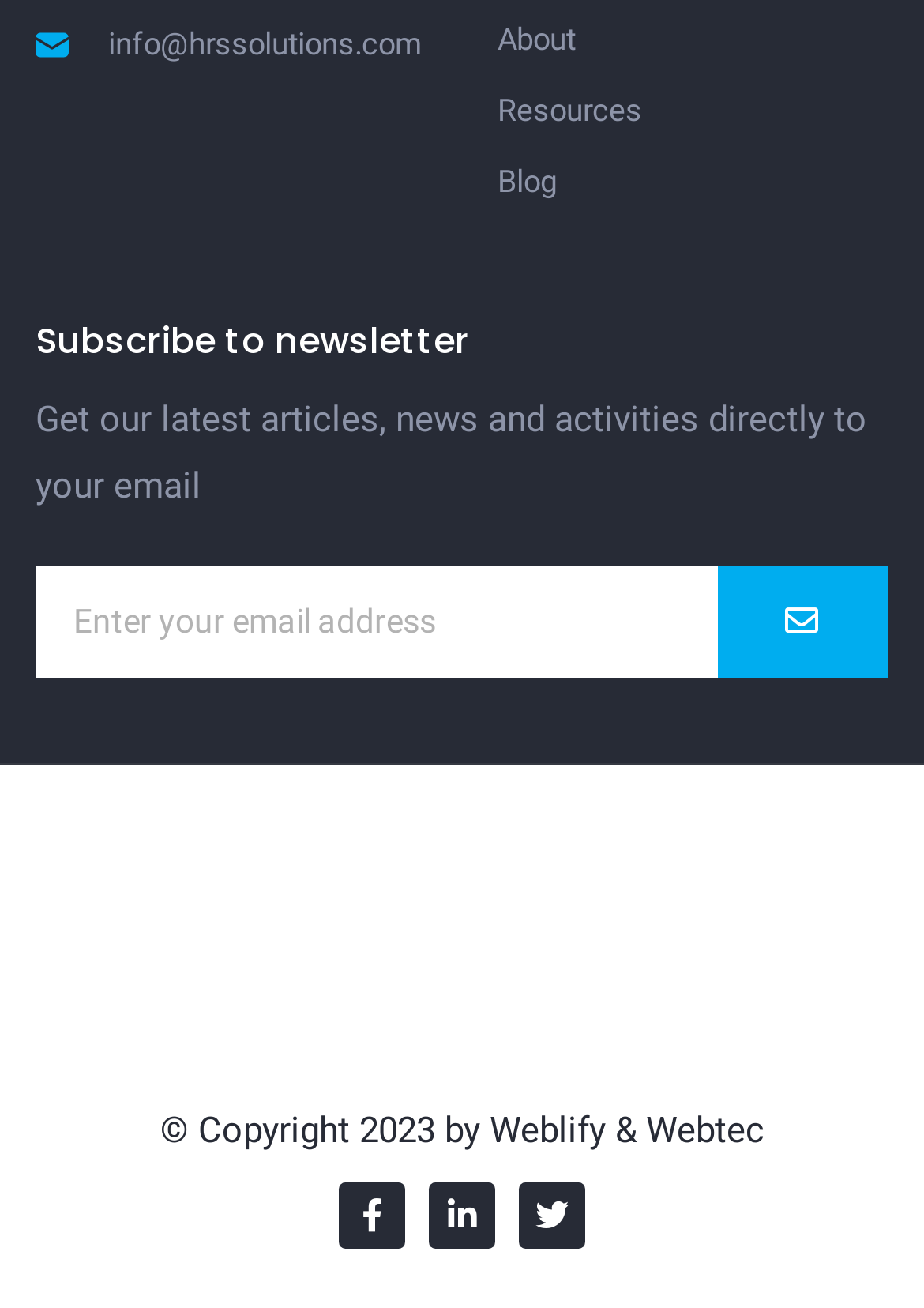Find the bounding box coordinates for the HTML element described as: "Submit". The coordinates should consist of four float values between 0 and 1, i.e., [left, top, right, bottom].

[0.777, 0.433, 0.962, 0.518]